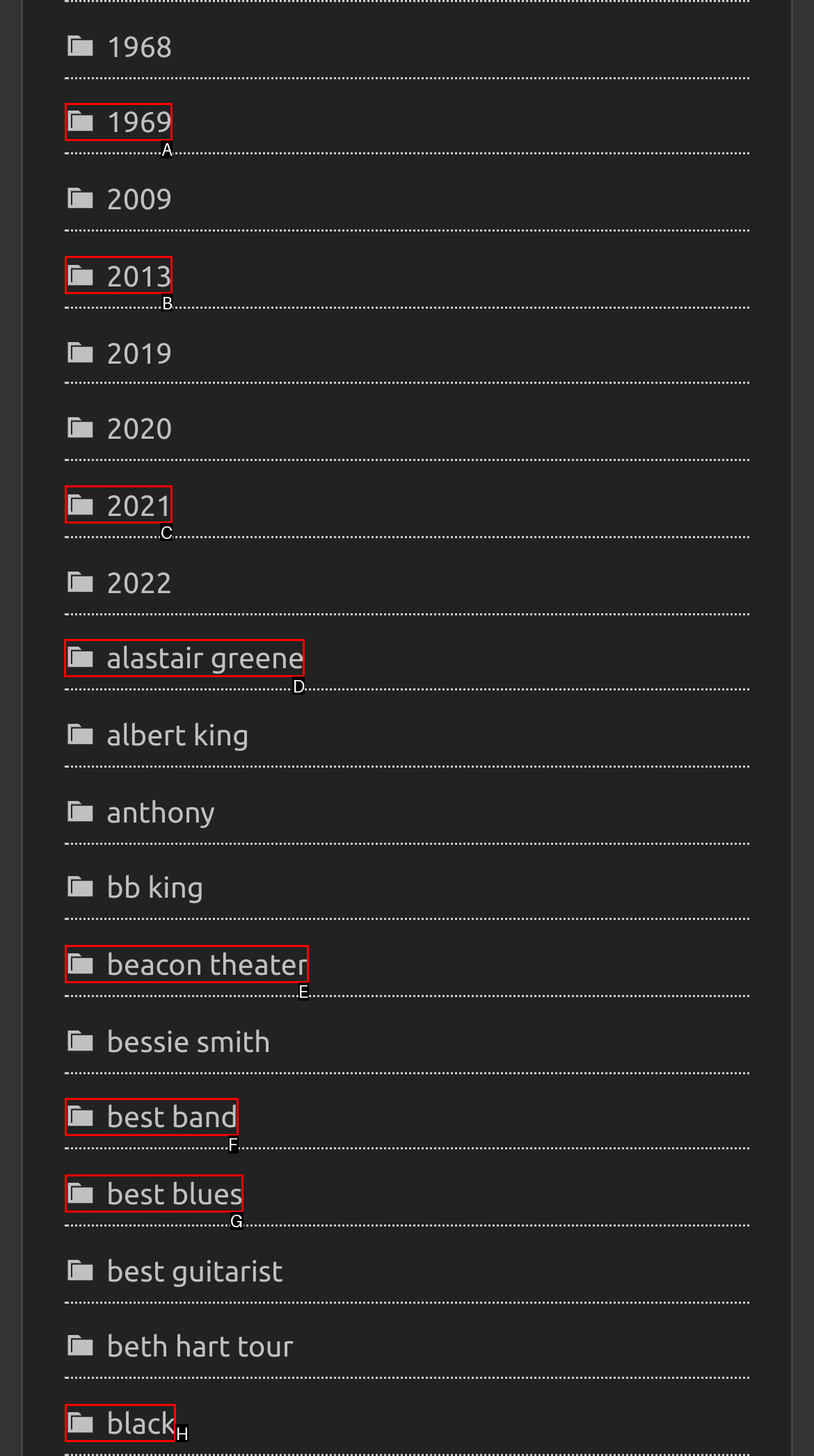Decide which letter you need to select to fulfill the task: visit alastair greene page
Answer with the letter that matches the correct option directly.

D